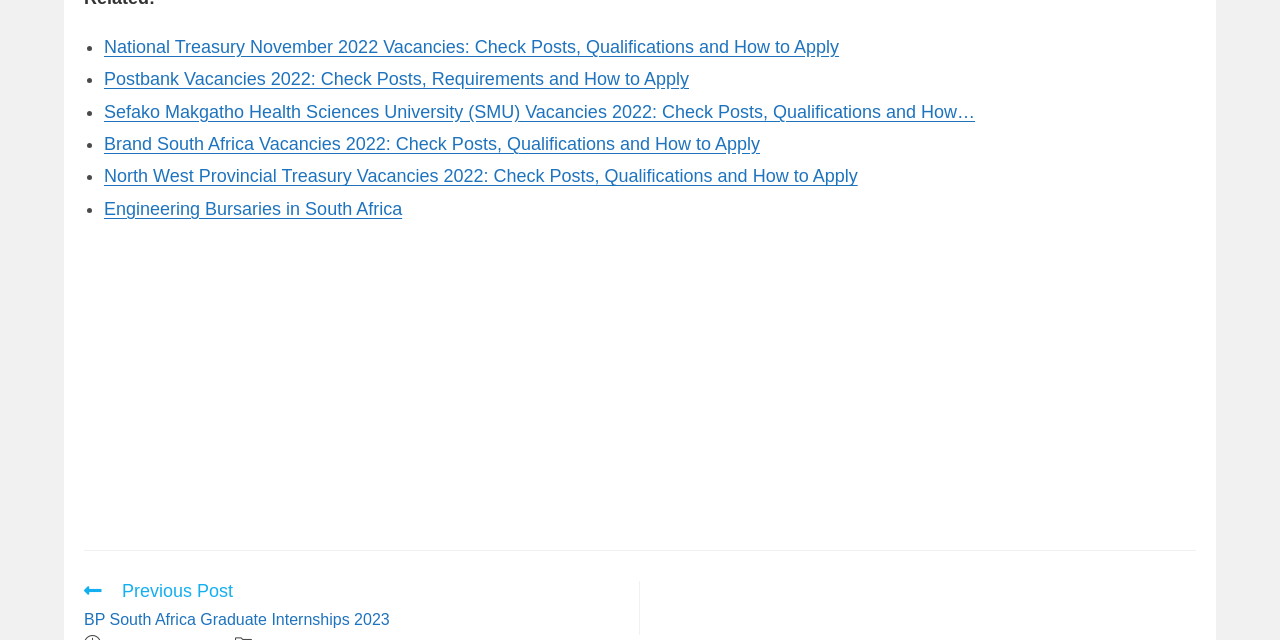Please identify the bounding box coordinates of the area that needs to be clicked to fulfill the following instruction: "Check Brand South Africa Vacancies 2022."

[0.081, 0.209, 0.594, 0.24]